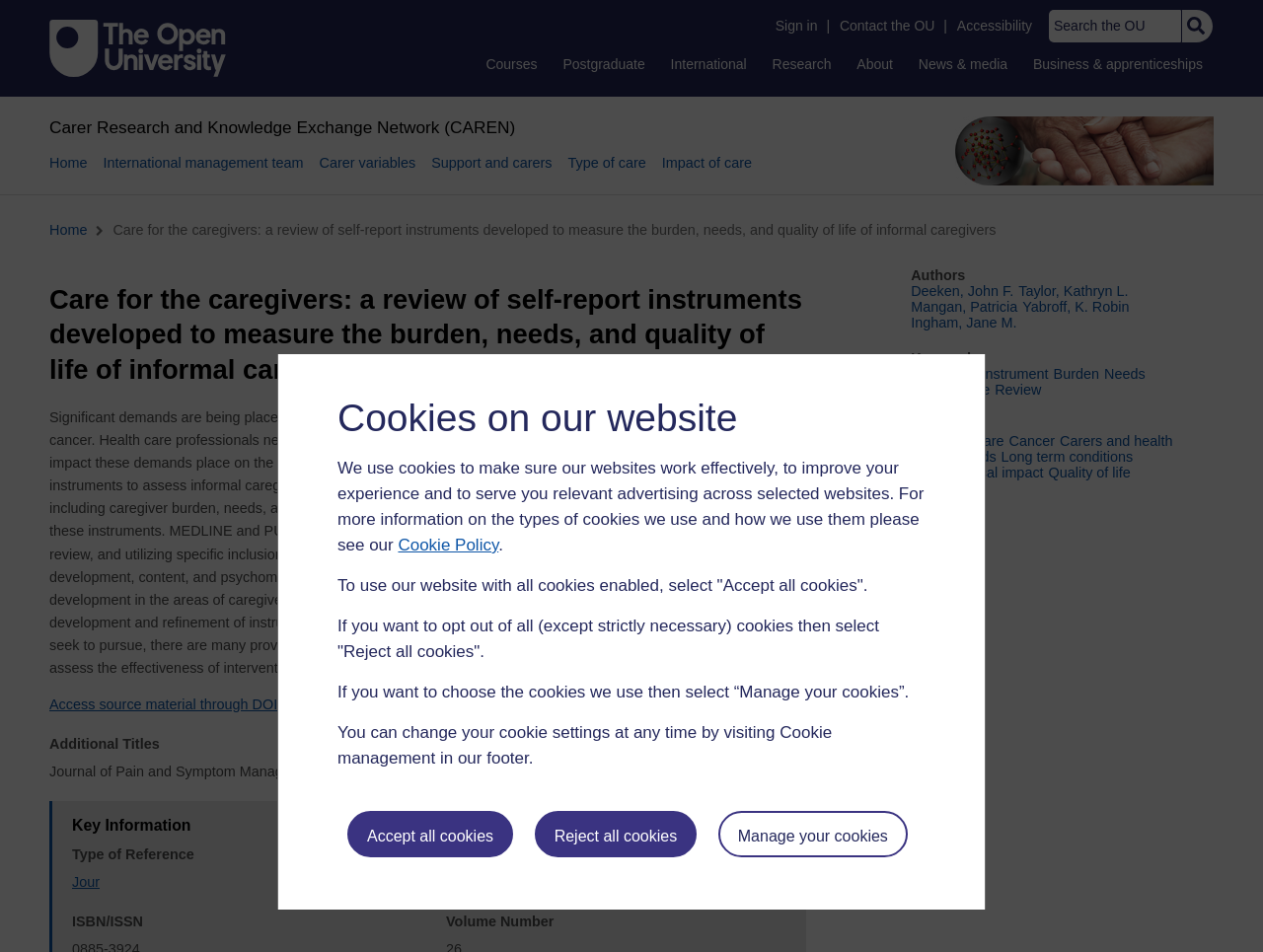Identify the bounding box coordinates of the HTML element based on this description: "Access source material through DOI".

[0.039, 0.731, 0.22, 0.748]